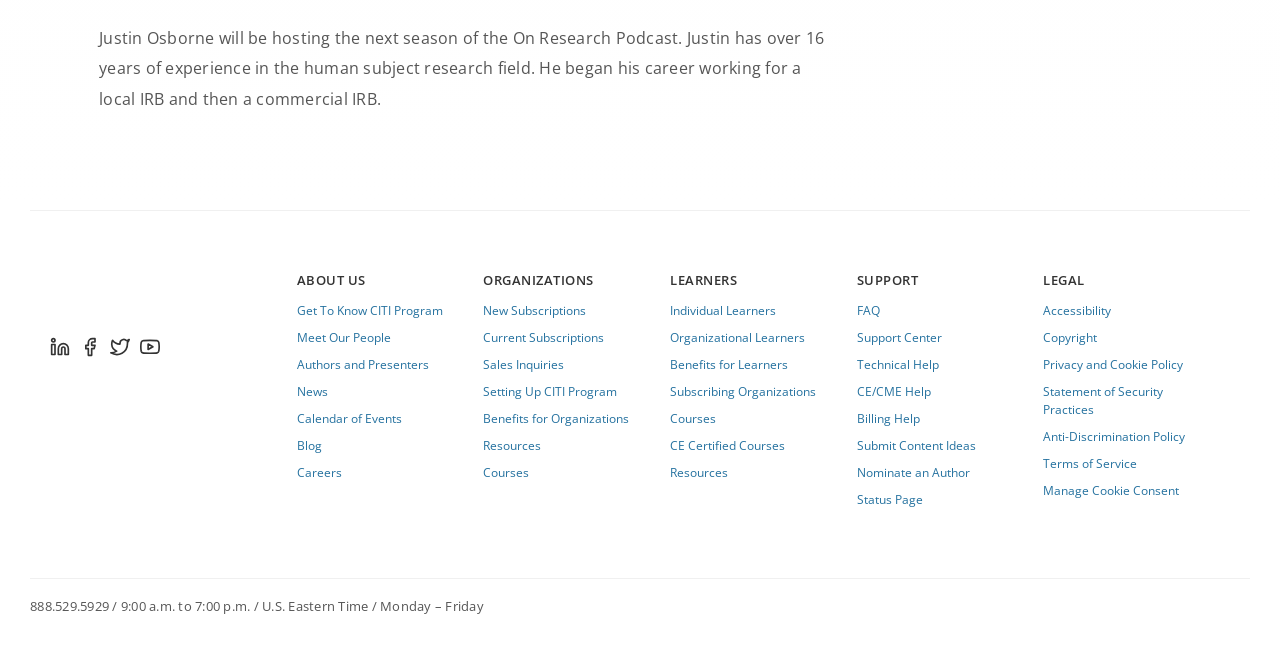For the given element description Organizational Learners, determine the bounding box coordinates of the UI element. The coordinates should follow the format (top-left x, top-left y, bottom-right x, bottom-right y) and be within the range of 0 to 1.

[0.523, 0.51, 0.655, 0.537]